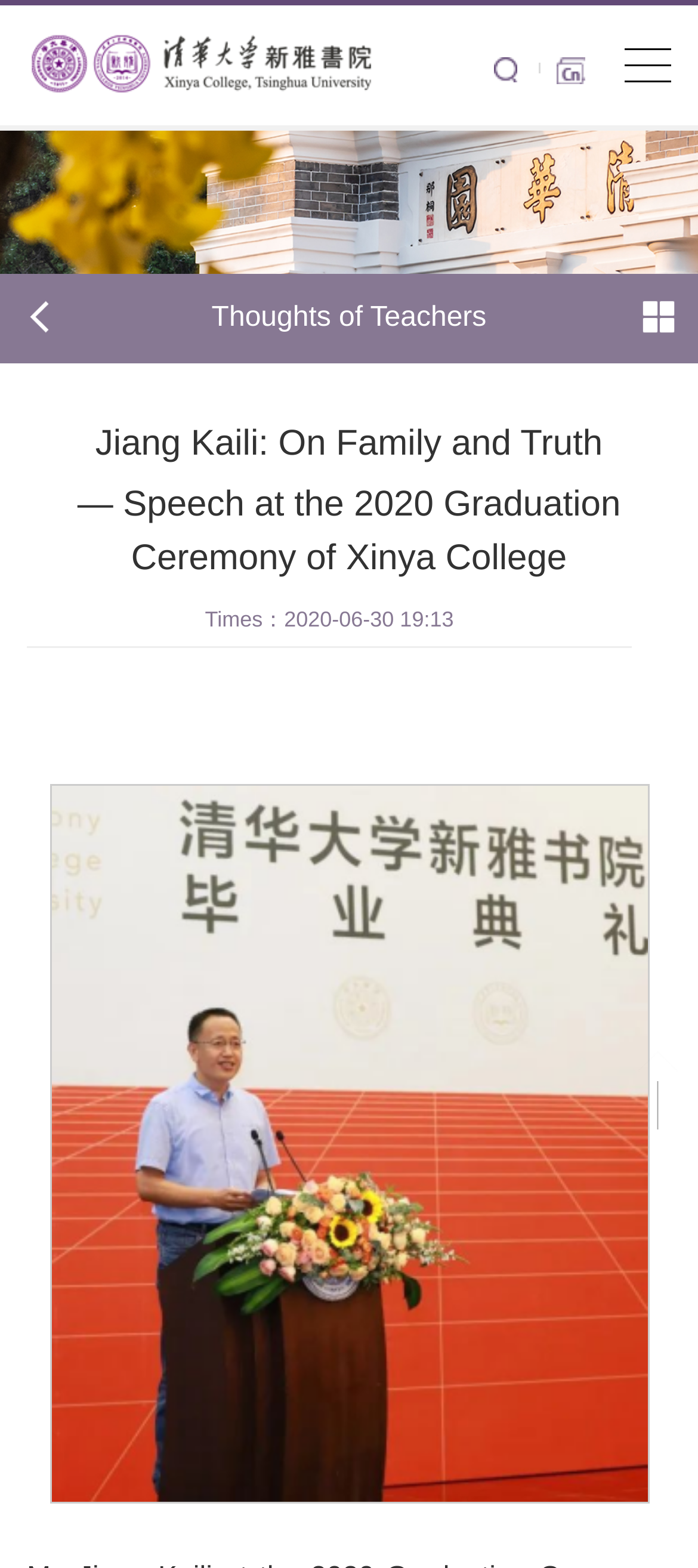Offer a thorough description of the webpage.

The webpage is about a speech by Jiang Kaili, titled "On Family and Truth", delivered at the 2020 Graduation Ceremony of Xinya College, Tsinghua University. 

At the top of the page, there is a header section that spans the entire width, containing two links: "新雅书院英文" on the left and another link on the right. 

Below the header, there is a link on the left side of the page. 

Next, there is a section with three headings. The first heading, "Thoughts of Teachers", is centered at the top of this section. The second heading, "Jiang Kaili: On Family and Truth", is below the first heading, spanning most of the page width. The third heading, "— Speech at the 2020 Graduation Ceremony of Xinya College", is below the second heading, also spanning most of the page width. 

Following the headings, there is a timestamp "Times：2020-06-30 19:13" on the left side of the page. 

Below the timestamp, there is a small block of whitespace, and then a large image that takes up most of the page width and height.